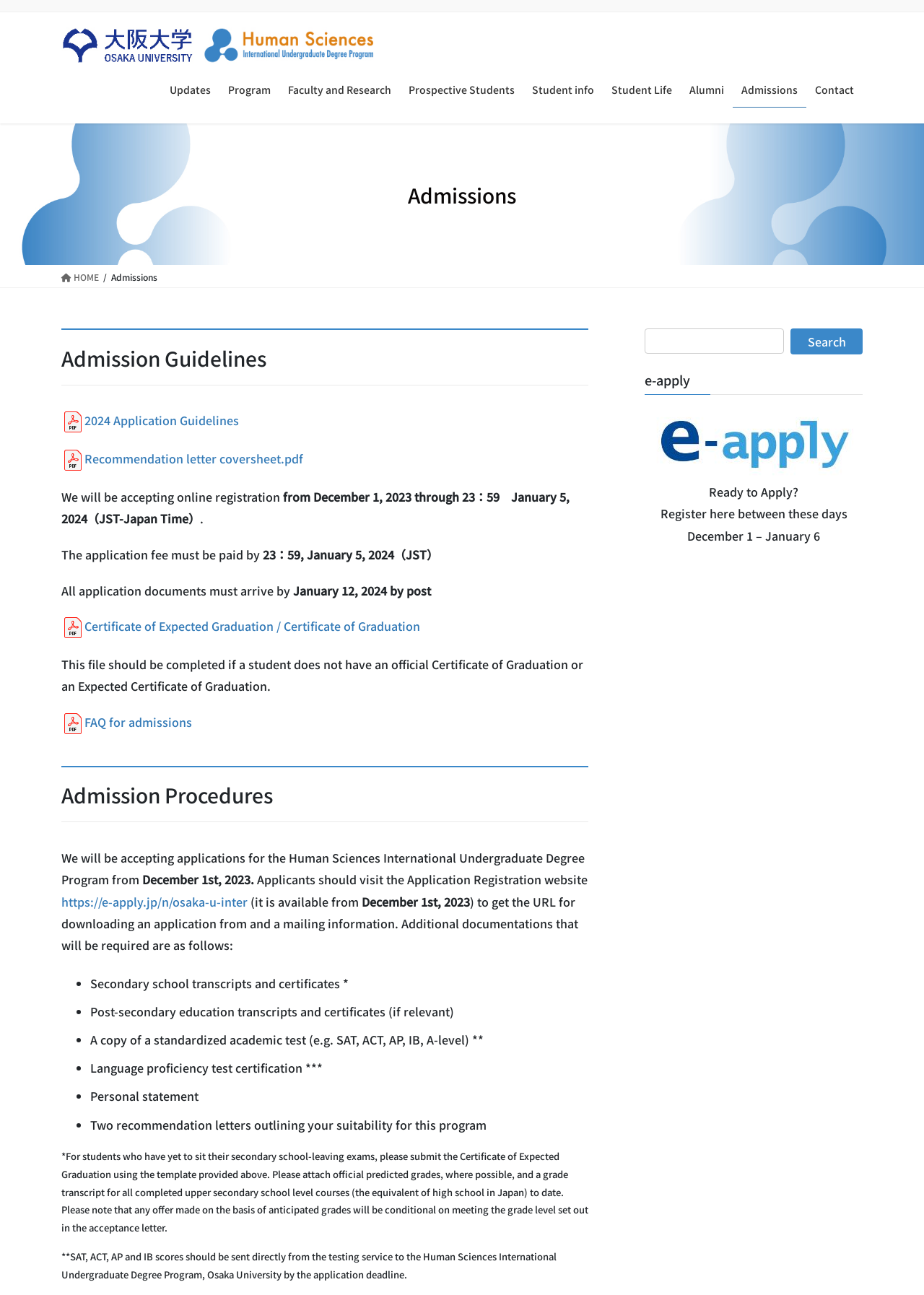What is the deadline for paying the application fee? From the image, respond with a single word or brief phrase.

January 5, 2024